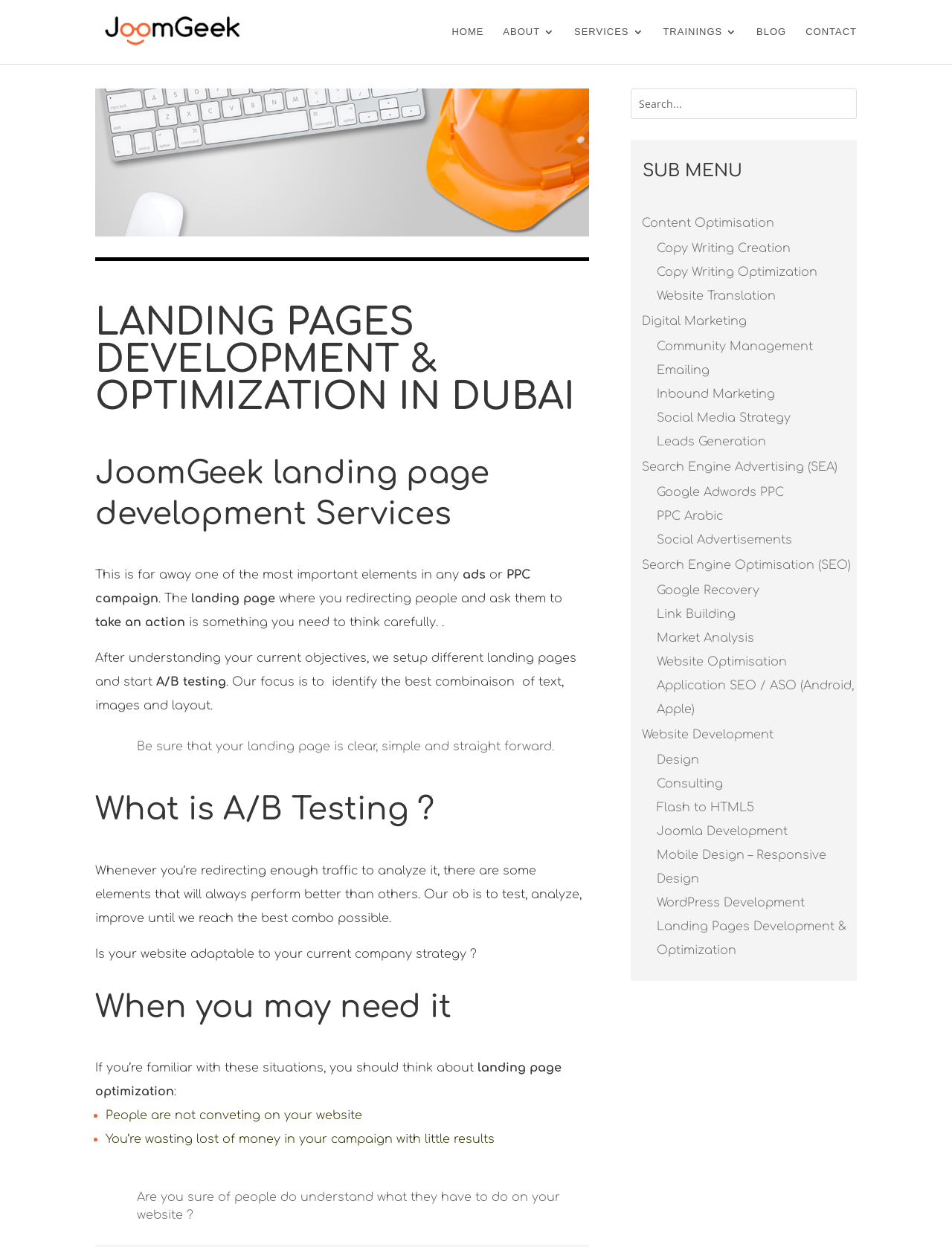Answer this question using a single word or a brief phrase:
What is the main service offered by JoomGeek?

Landing Pages Development & Optimization